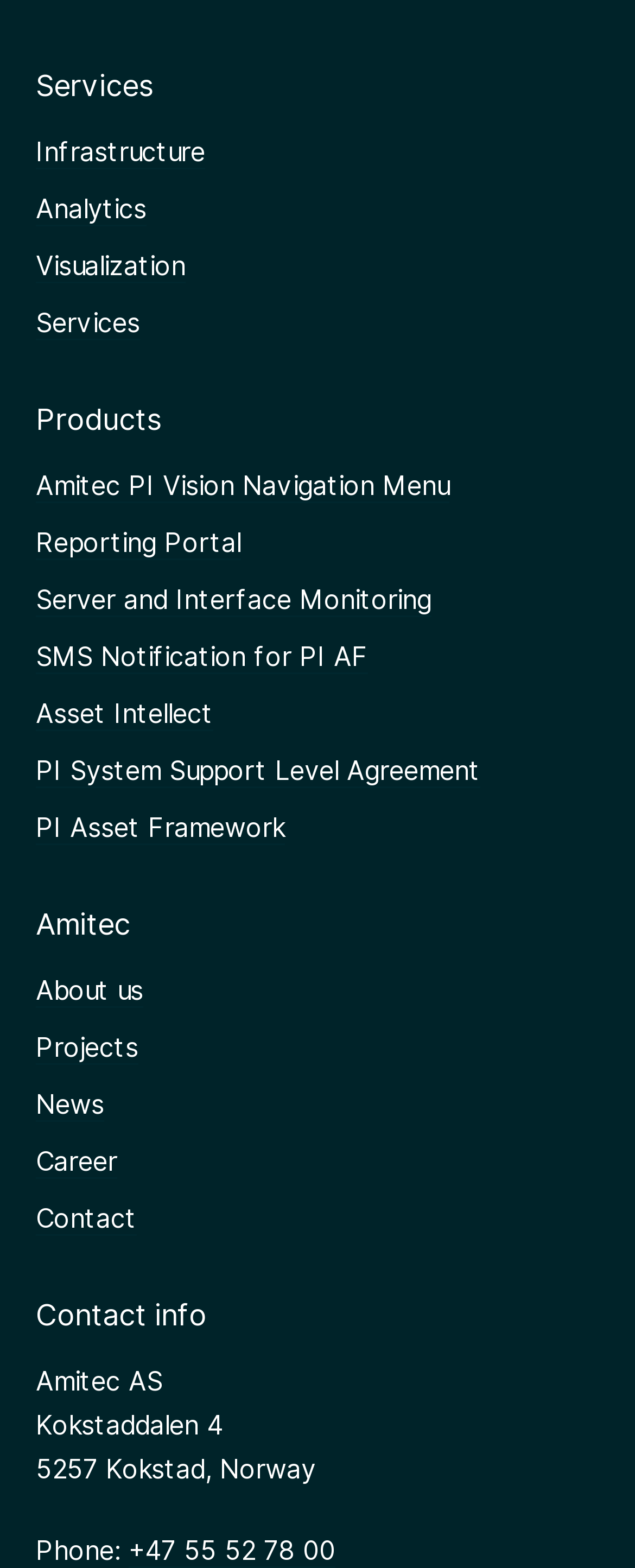How many products are listed?
From the screenshot, supply a one-word or short-phrase answer.

7